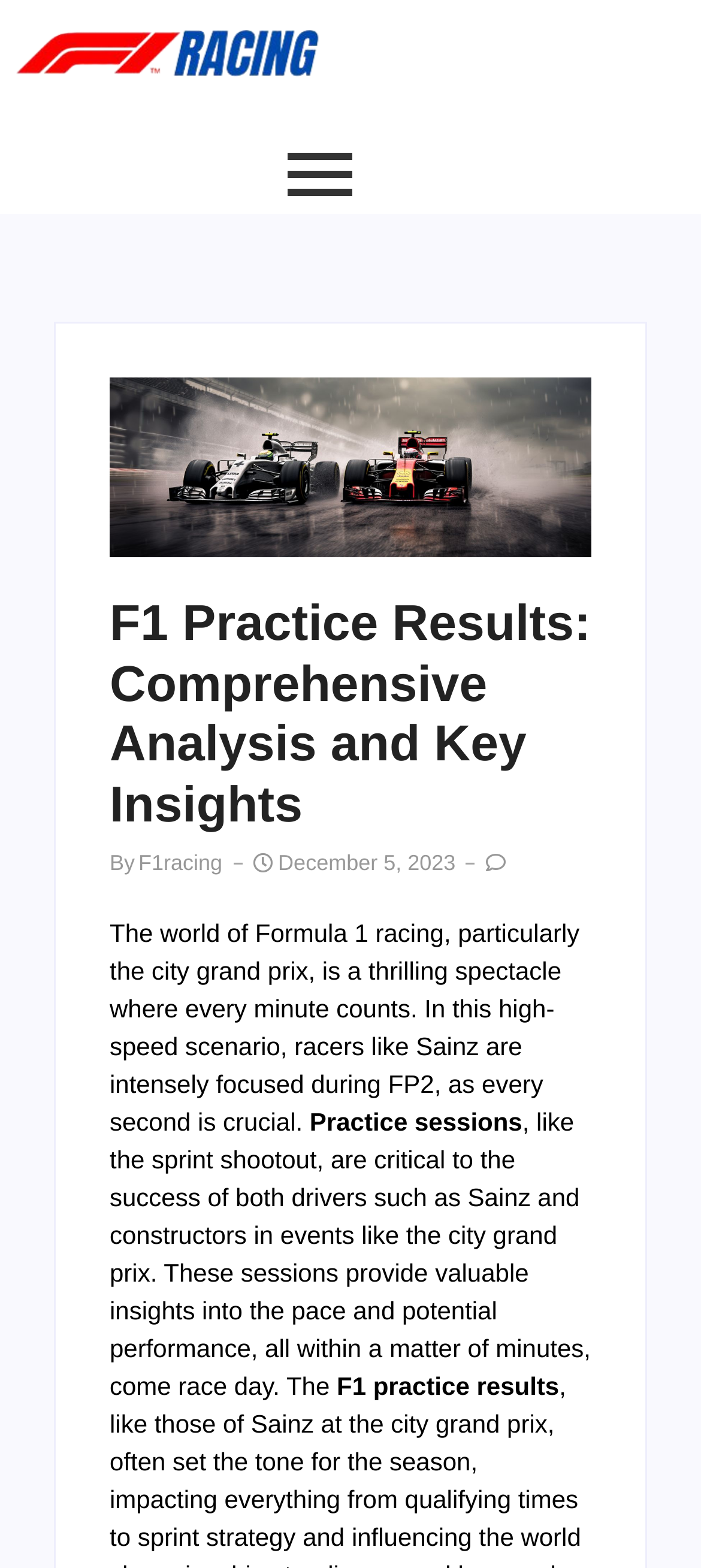When was the article published?
Please provide a detailed answer to the question.

The question asks about the publication date of the article. By examining the StaticText elements, I found the date 'December 5, 2023' mentioned, which indicates the publication date of the article.